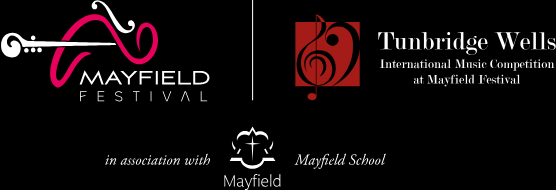Refer to the image and provide an in-depth answer to the question:
How many logos are present in the image?

There are three logos present in the image: the Mayfield Festival logo, the Tunbridge Wells International Music Competition logo, and the Mayfield School emblem, which are all displayed prominently to showcase the collaborative spirit between these cultural institutions.